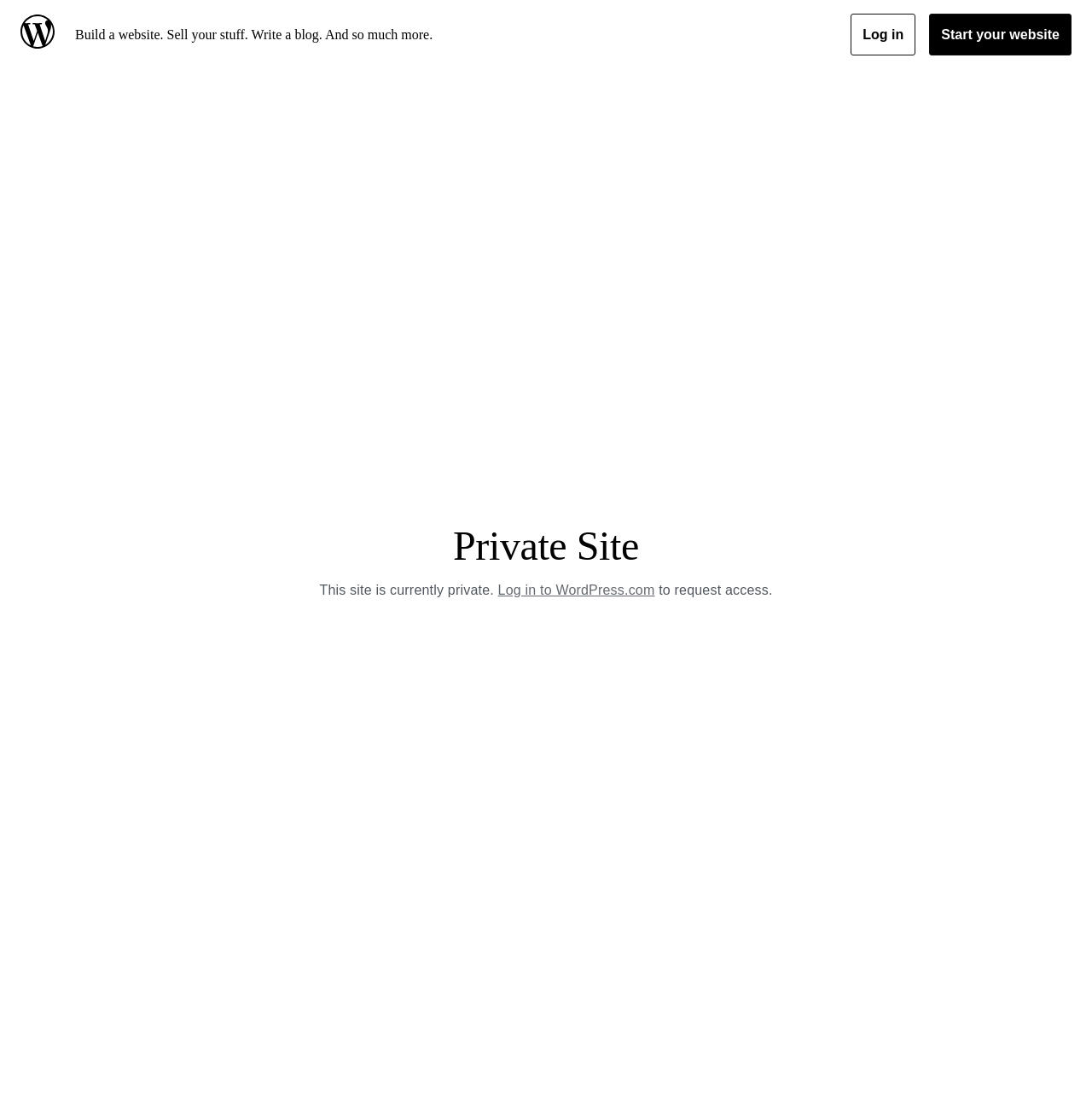Provide a single word or phrase to answer the given question: 
What is the platform associated with the website?

WordPress.com